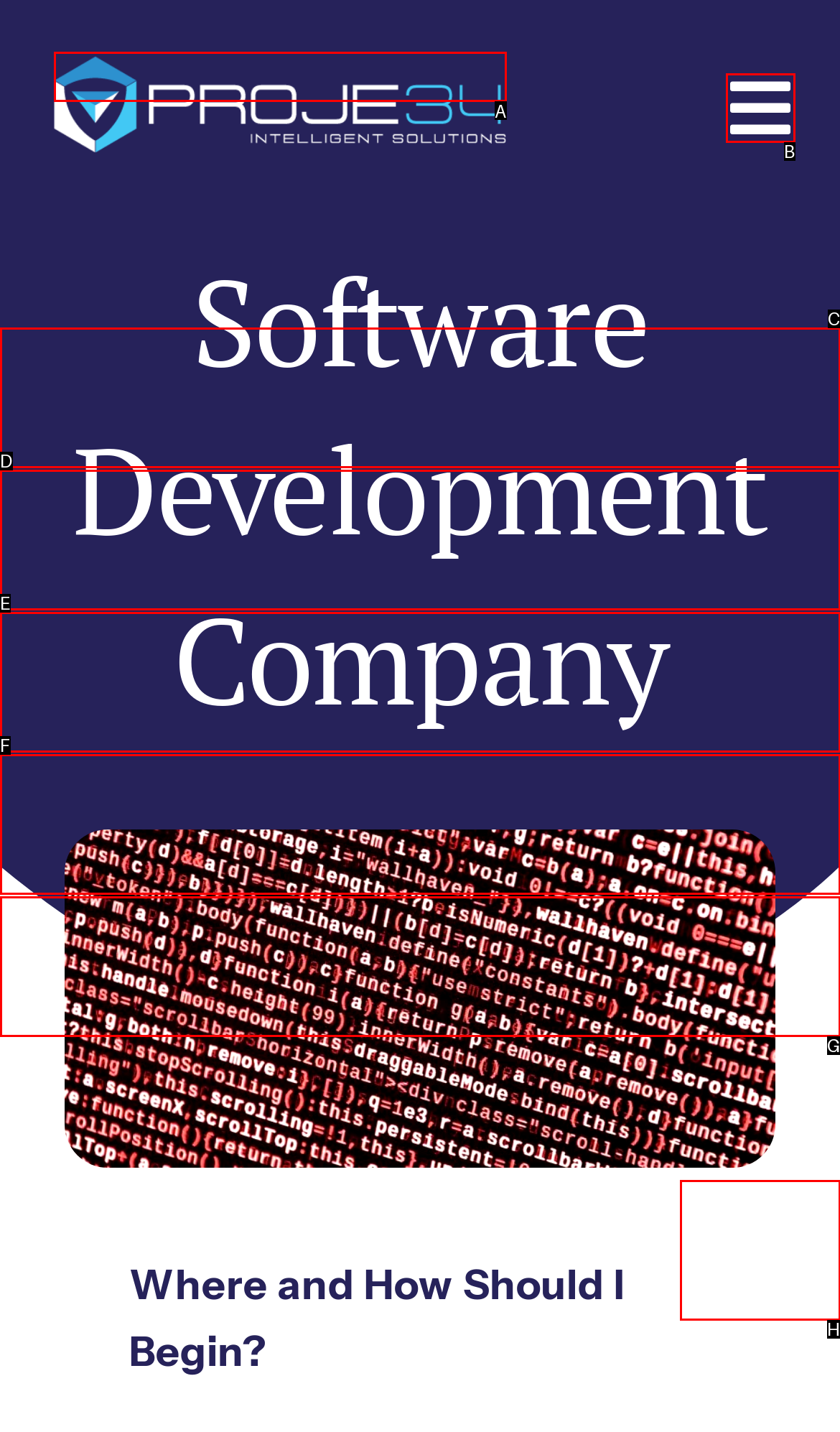Identify the letter of the UI element I need to click to carry out the following instruction: Open English submenu

H